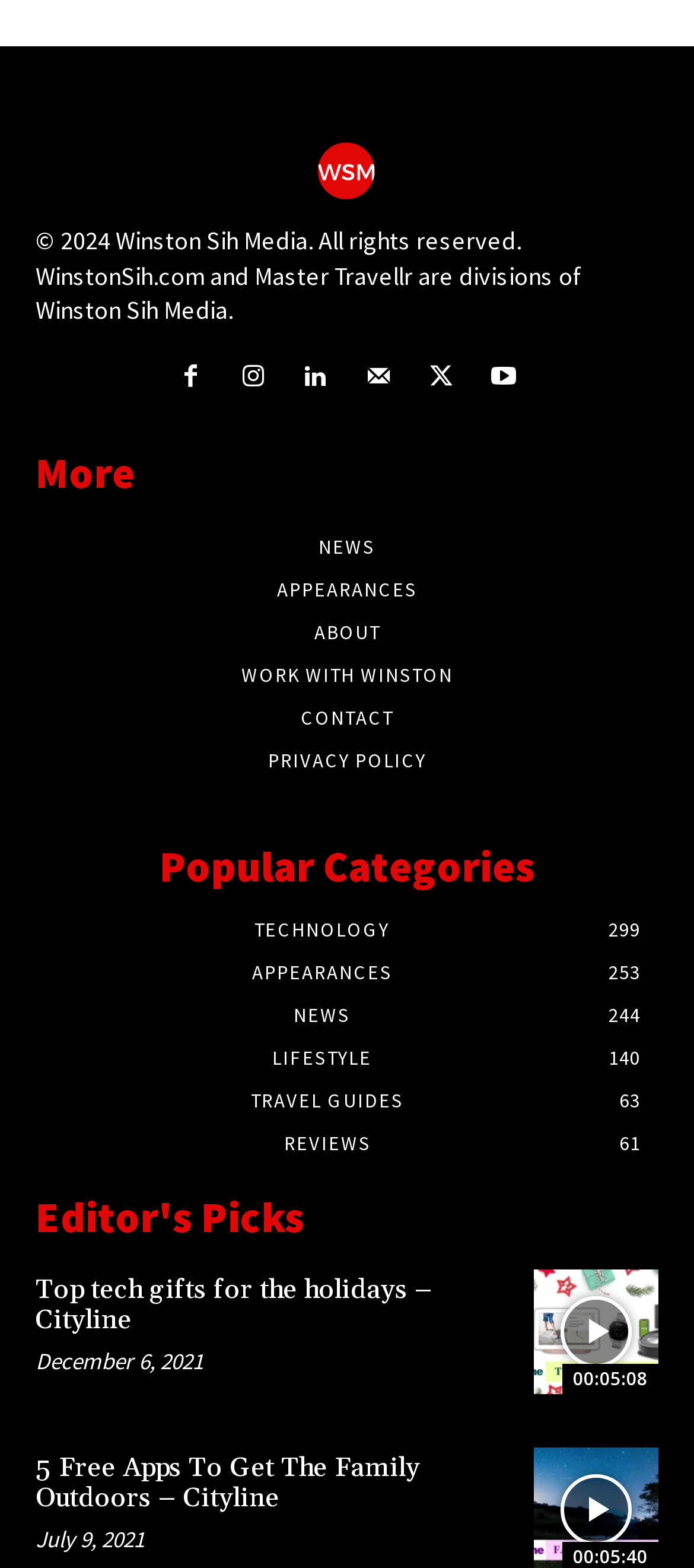Please find the bounding box for the UI component described as follows: "Reviews61".

[0.409, 0.721, 0.535, 0.737]